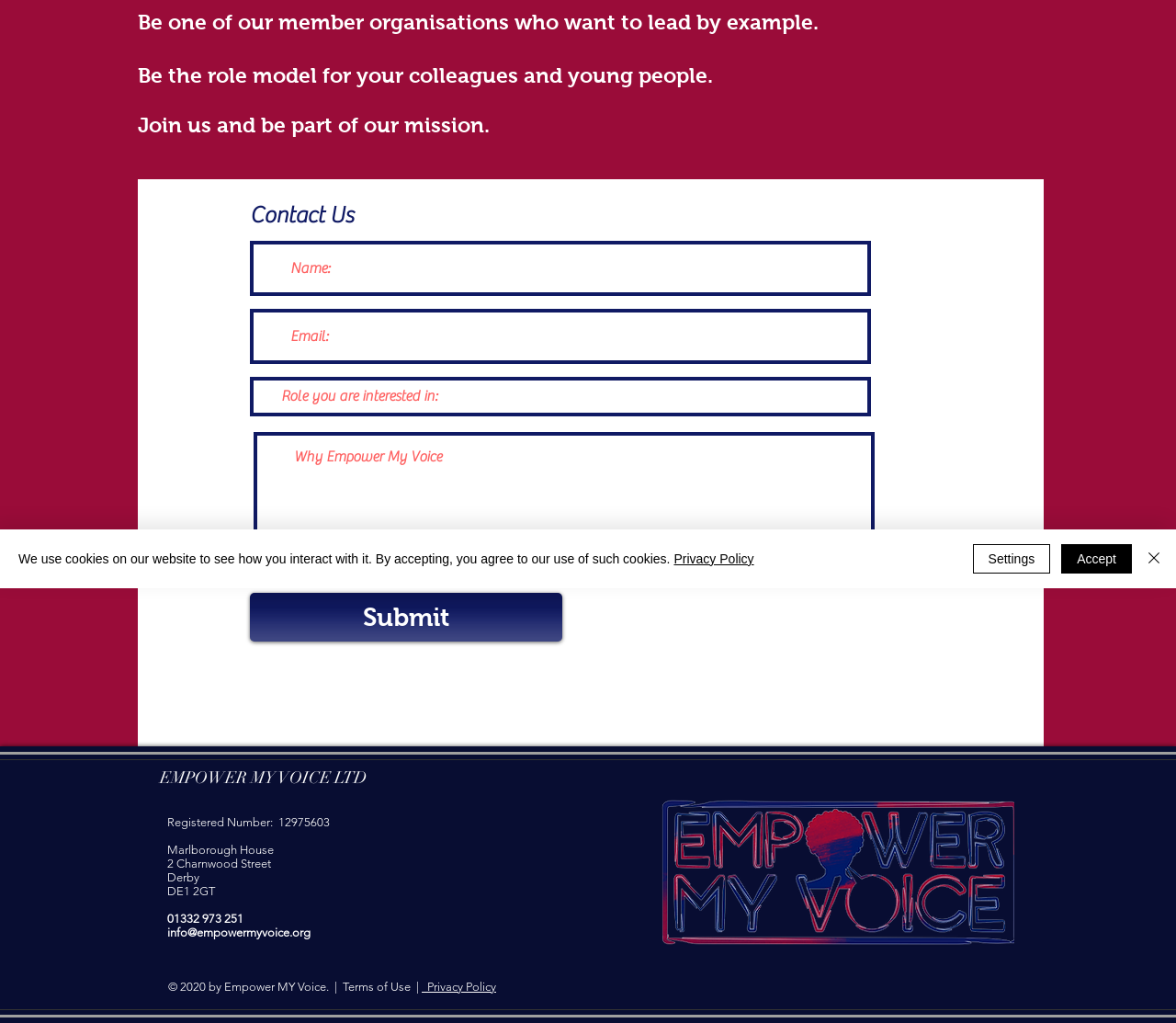Identify the bounding box coordinates for the UI element mentioned here: "Home". Provide the coordinates as four float values between 0 and 1, i.e., [left, top, right, bottom].

None